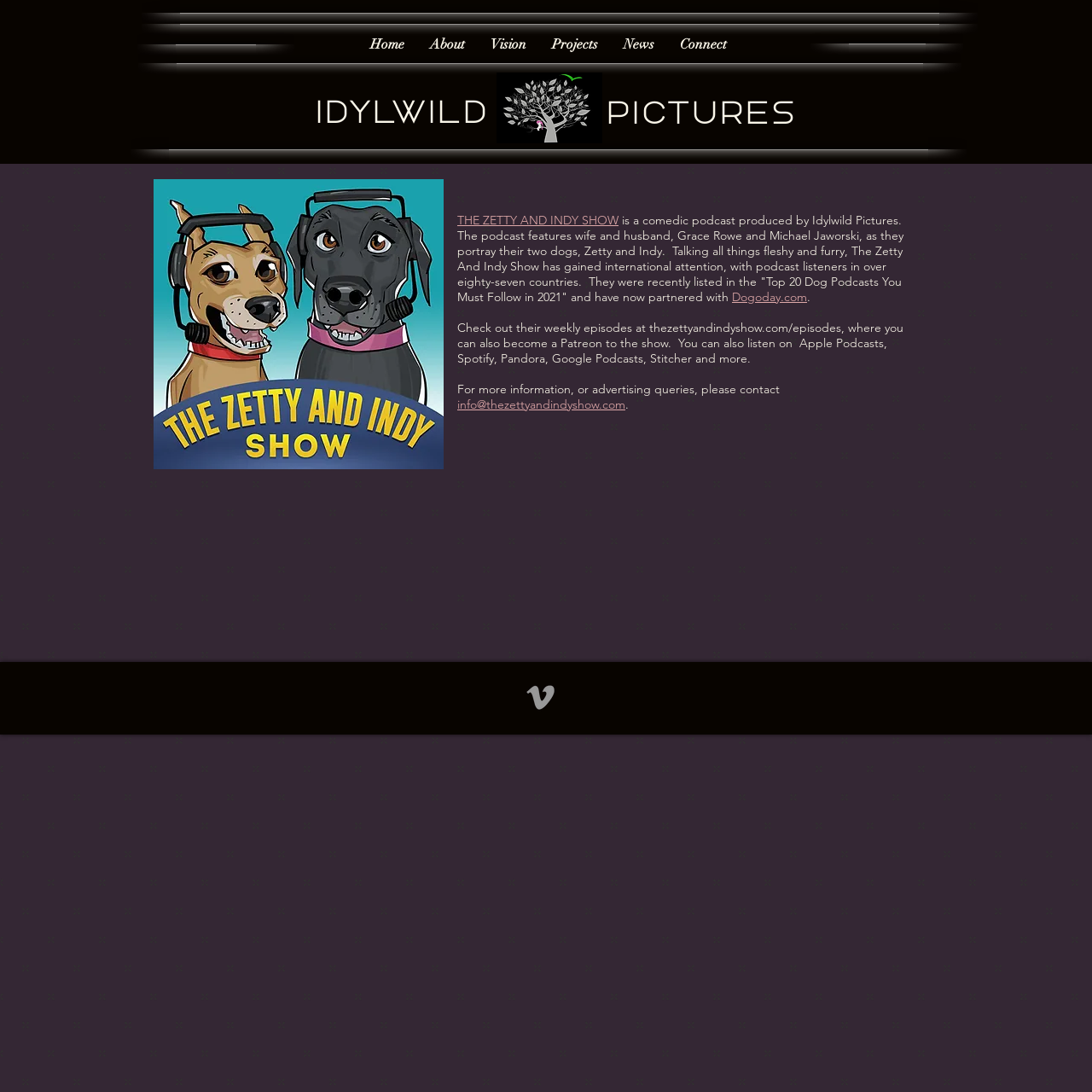Identify the bounding box coordinates of the section to be clicked to complete the task described by the following instruction: "Visit the website of Trustworks KG". The coordinates should be four float numbers between 0 and 1, formatted as [left, top, right, bottom].

None